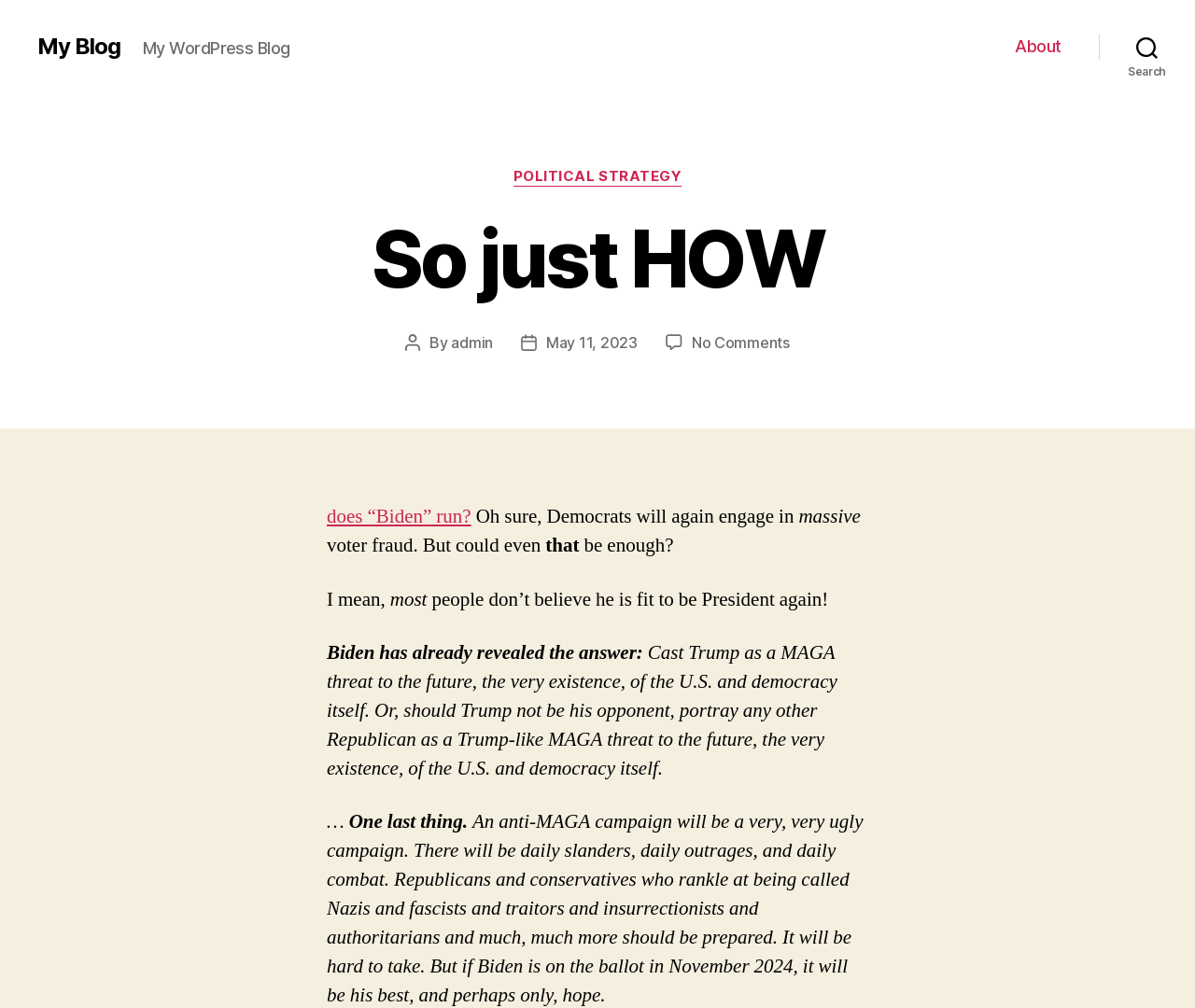When was the post published? Observe the screenshot and provide a one-word or short phrase answer.

May 11, 2023